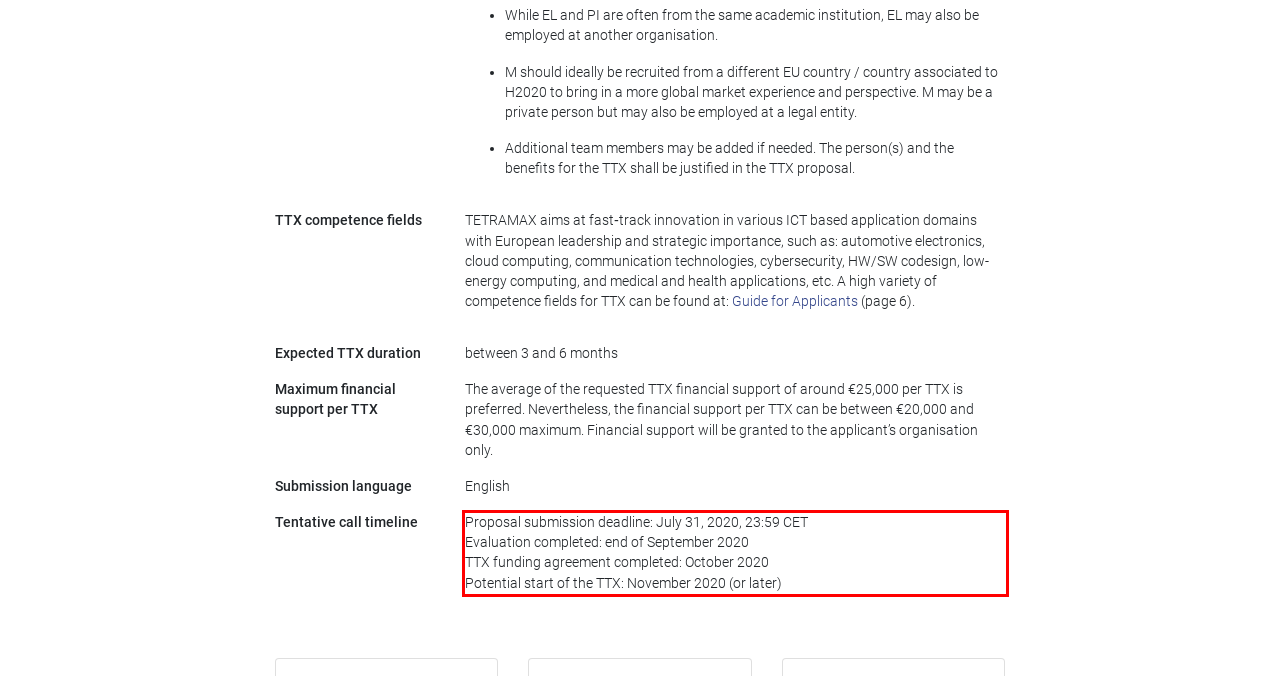You are given a webpage screenshot with a red bounding box around a UI element. Extract and generate the text inside this red bounding box.

Proposal submission deadline: July 31, 2020, 23:59 CET Evaluation completed: end of September 2020 TTX funding agreement completed: October 2020 Potential start of the TTX: November 2020 (or later)